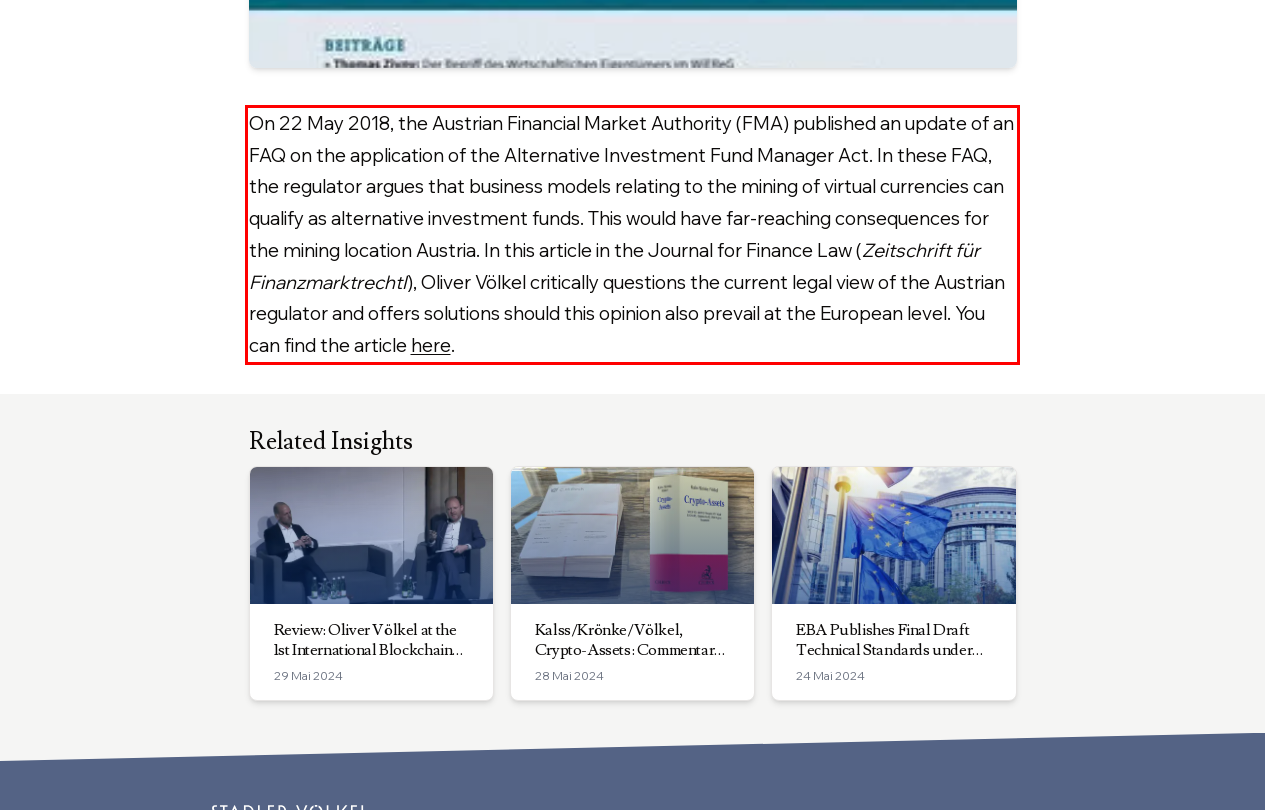Please use OCR to extract the text content from the red bounding box in the provided webpage screenshot.

On 22 May 2018, the Austrian Financial Market Authority (FMA) published an update of an FAQ on the application of the Alternative Investment Fund Manager Act. In these FAQ, the regulator argues that business models relating to the mining of virtual currencies can qualify as alternative investment funds. This would have far-reaching consequences for the mining location Austria. In this article in the Journal for Finance Law (Zeitschrift für FinanzmarktrechtI), Oliver Völkel critically questions the current legal view of the Austrian regulator and offers solutions should this opinion also prevail at the European level. You can find the article here.